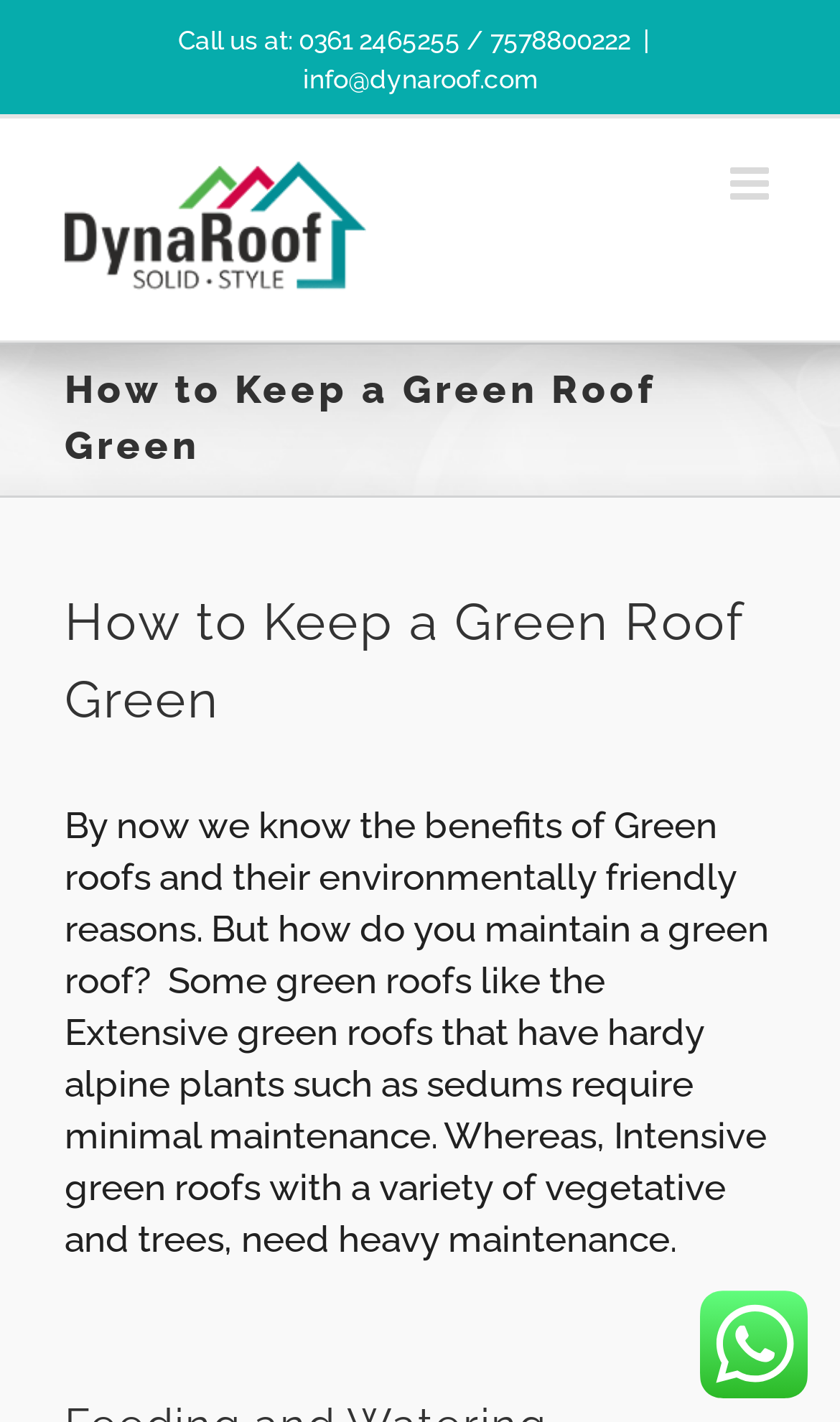Respond concisely with one word or phrase to the following query:
What is the email address to contact DynaRoof Roofing Solutions?

info@dynaroof.com